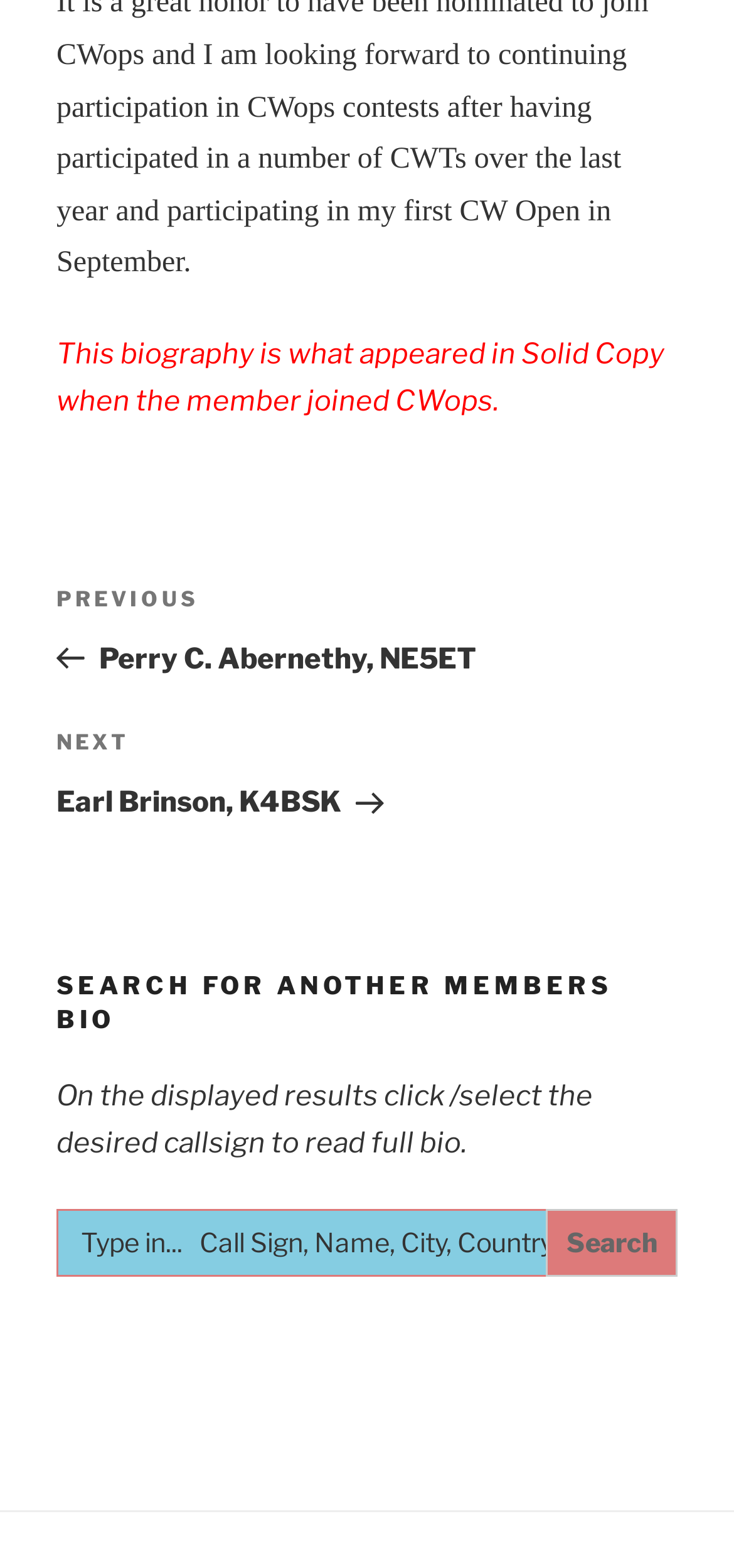What is the function of the search box? Refer to the image and provide a one-word or short phrase answer.

To search for member bios